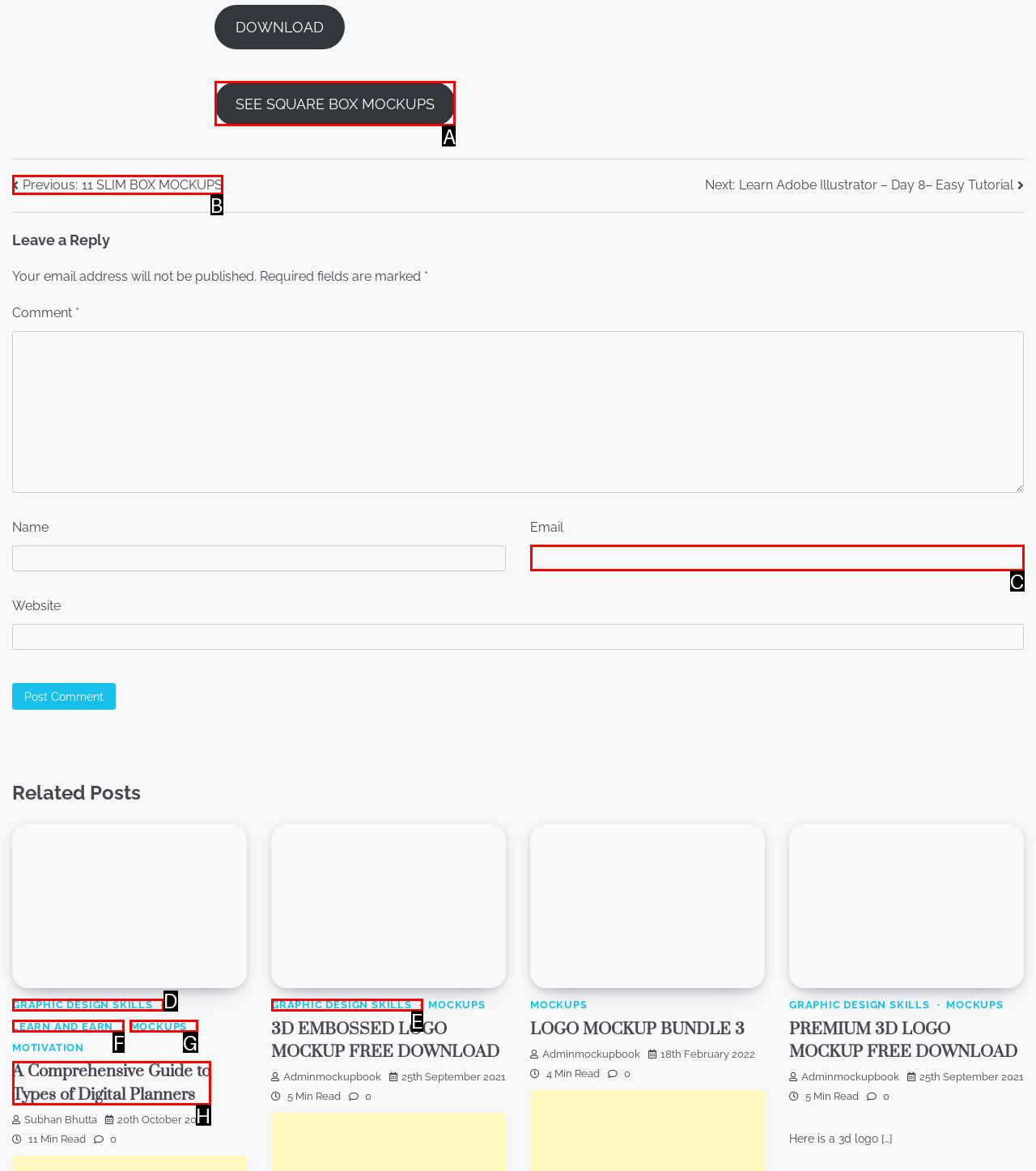Match the option to the description: SEE SQUARE BOX MOCKUPS
State the letter of the correct option from the available choices.

A